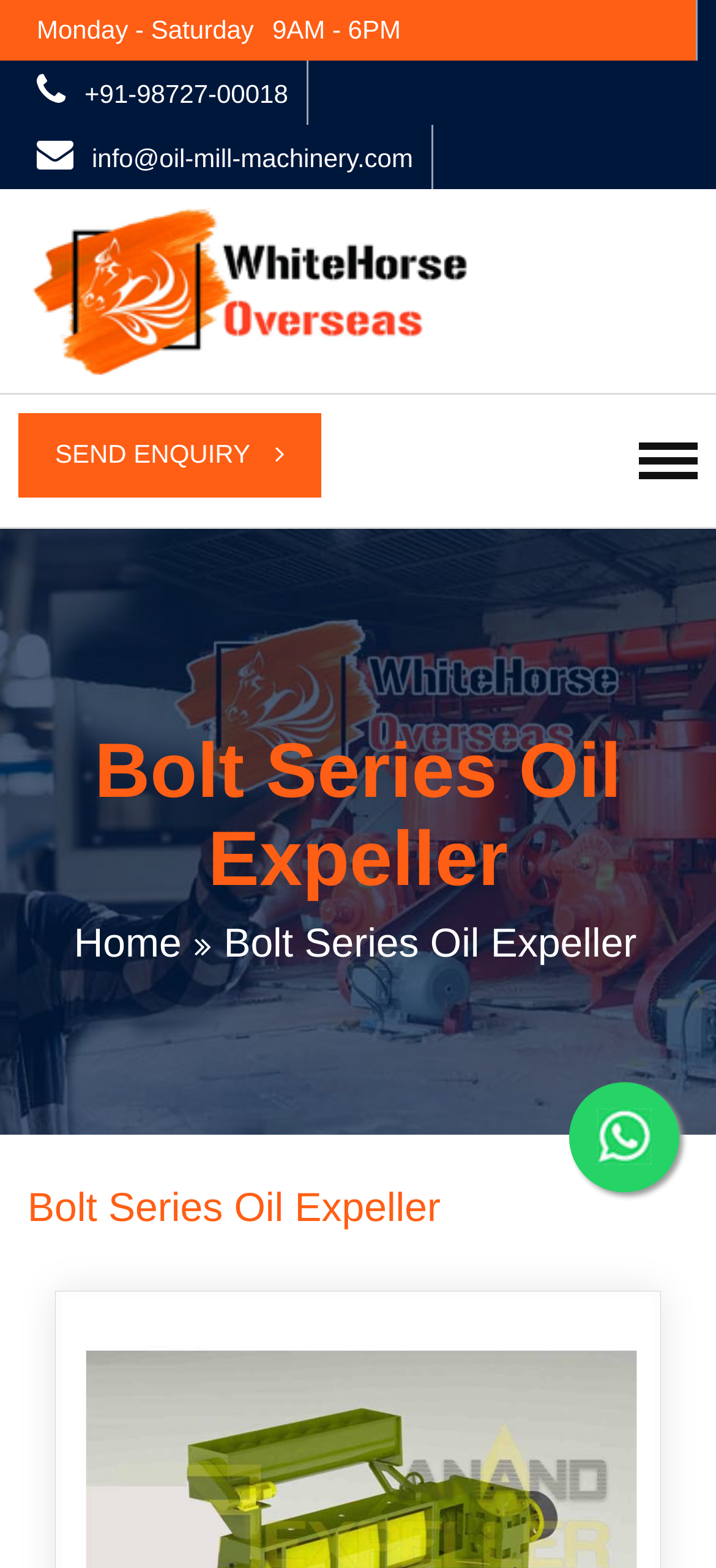Craft a detailed narrative of the webpage's structure and content.

The webpage appears to be a business website for WhiteHorse Overseas, an oil expeller and oil mill machinery manufacturer based in Ludhiana, Punjab, India. 

At the top left, there is a section displaying the company's contact information, including its operating hours, phone number, and email address. Below this section, there is a logo of the company, which is also a link to the company's homepage.

On the top right, there is a navigation toggle button. Below this button, there is a call-to-action button to send an enquiry.

The main content of the webpage is divided into two sections. The first section is a table layout that takes up most of the page. Within this section, there is a heading that reads "Bolt Series Oil Expeller", suggesting that this webpage may be showcasing a specific product or series of products offered by the company.

At the bottom right of the page, there is a WhatsApp link and an accompanying image, allowing users to initiate a chat with the company on WhatsApp.

There are a total of 5 links on the webpage, including the company logo, the "Home" link, the "SEND ENQUIRY" button, the WhatsApp link, and two contact links. There are also 3 images on the webpage, including the company logo, the WhatsApp image, and an additional image that is not described.